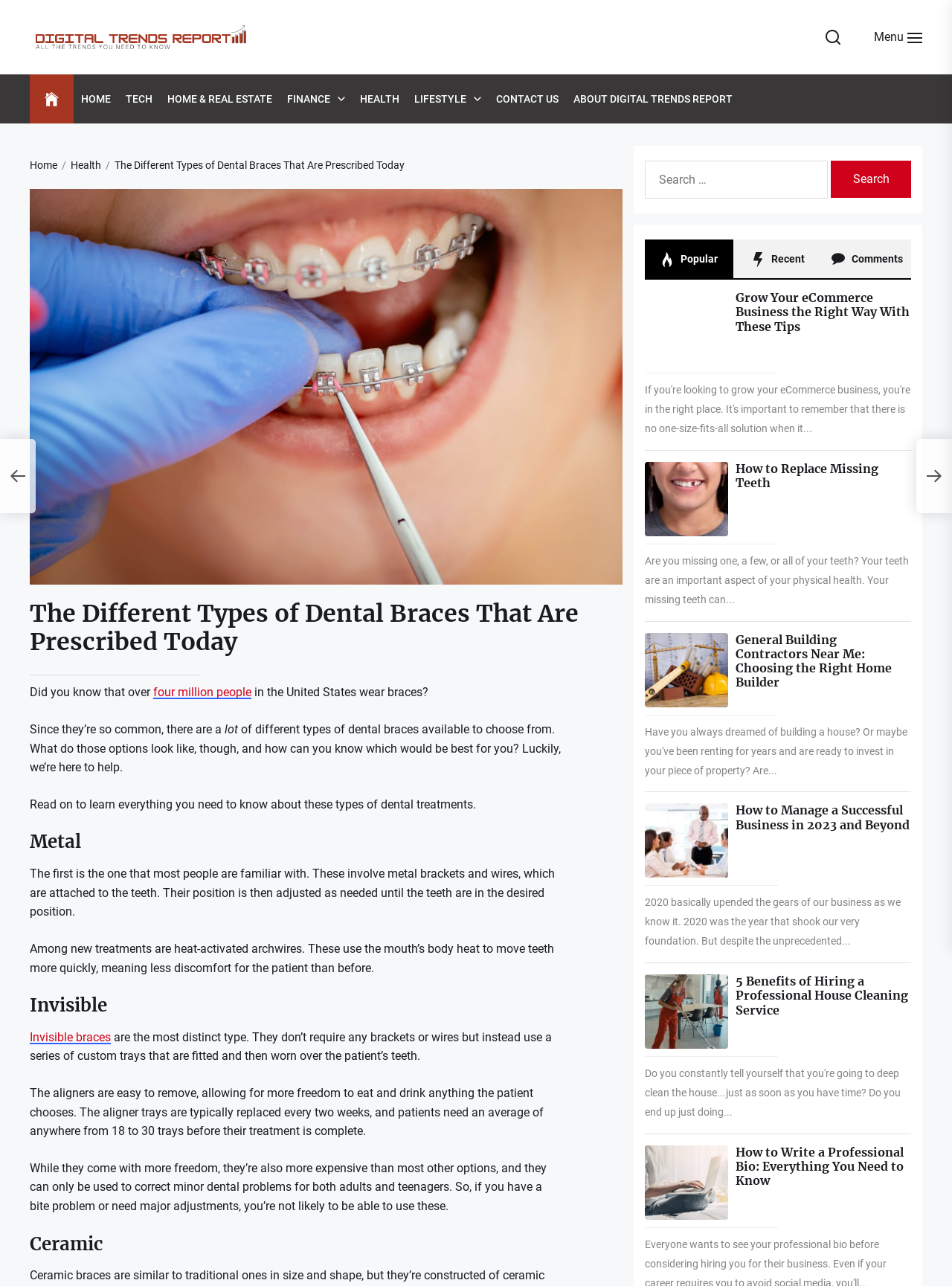What is the purpose of heat-activated archwires in metal braces?
By examining the image, provide a one-word or phrase answer.

Move teeth more quickly